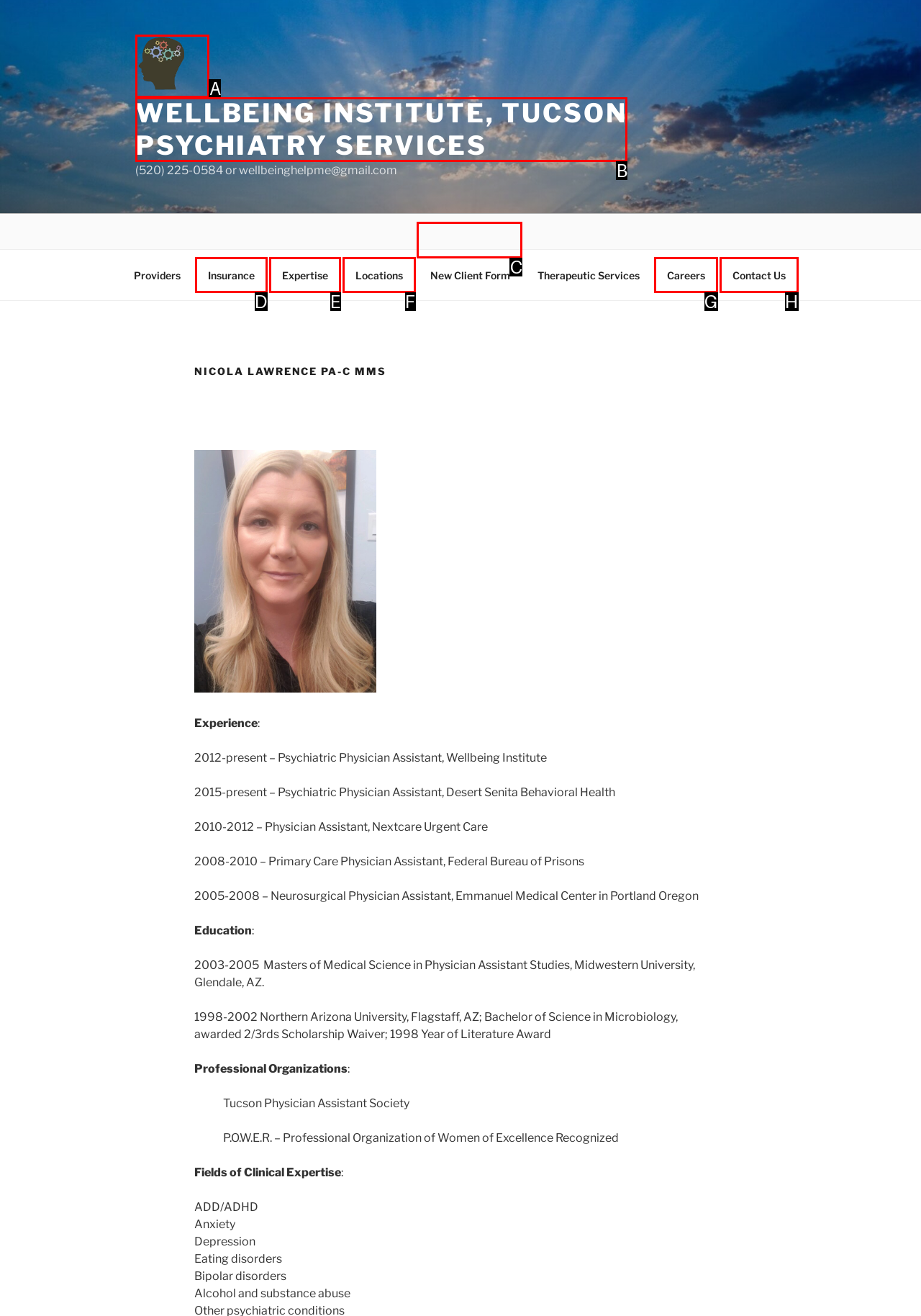Tell me which option I should click to complete the following task: Click on the 'New Client Form' link
Answer with the option's letter from the given choices directly.

C